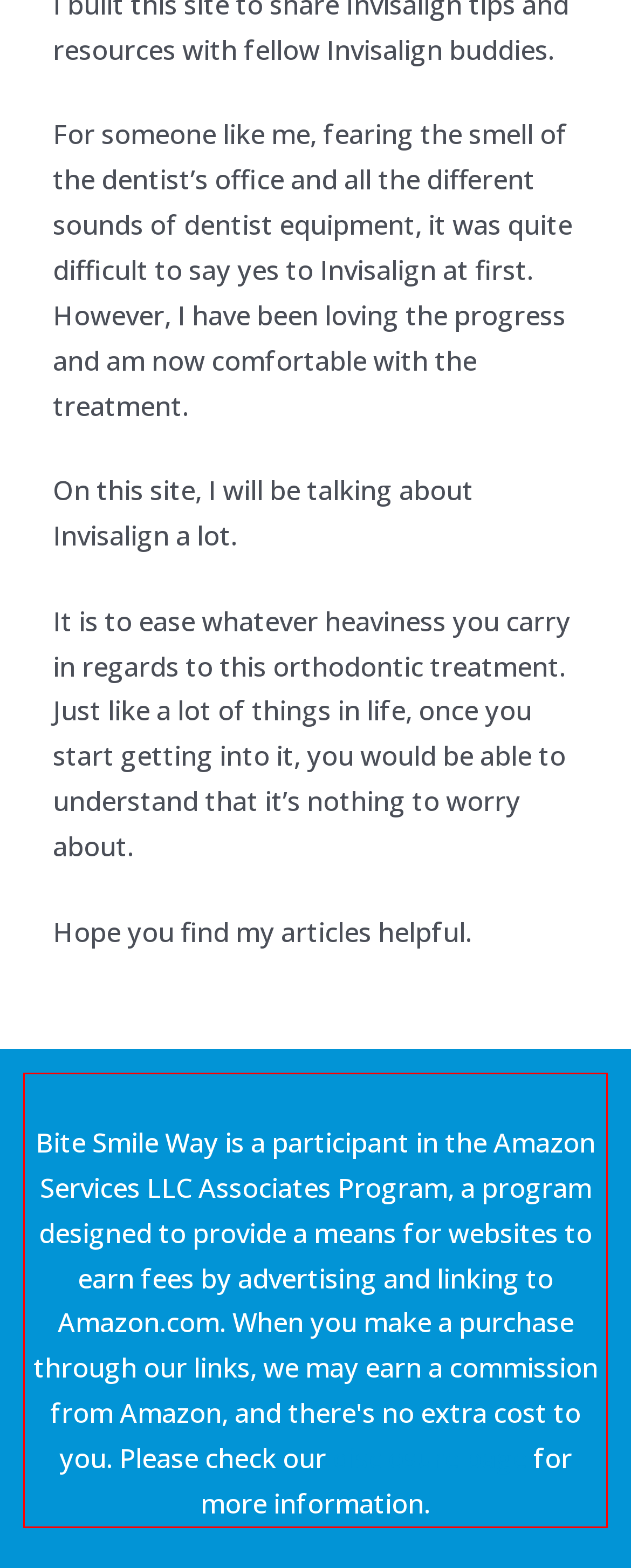Given a screenshot of a webpage with a red bounding box, extract the text content from the UI element inside the red bounding box.

Bite Smile Way is a participant in the Amazon Services LLC Associates Program, a program designed to provide a means for websites to earn fees by advertising and linking to Amazon.com. When you make a purchase through our links, we may earn a commission from Amazon, and there's no extra cost to you. Please check our disclosure page for more information.